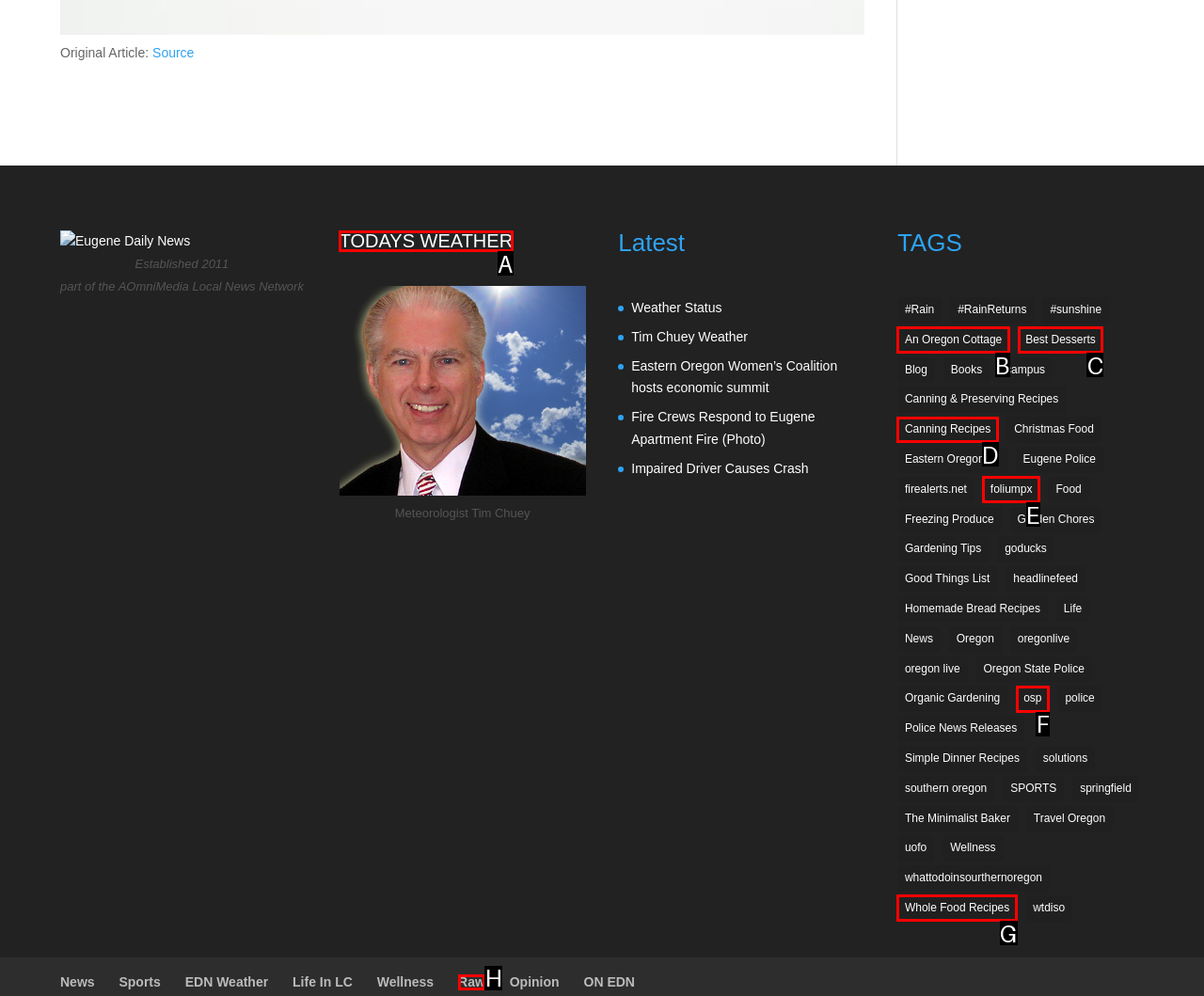Point out which HTML element you should click to fulfill the task: Click on 'TODAYS WEATHER'.
Provide the option's letter from the given choices.

A